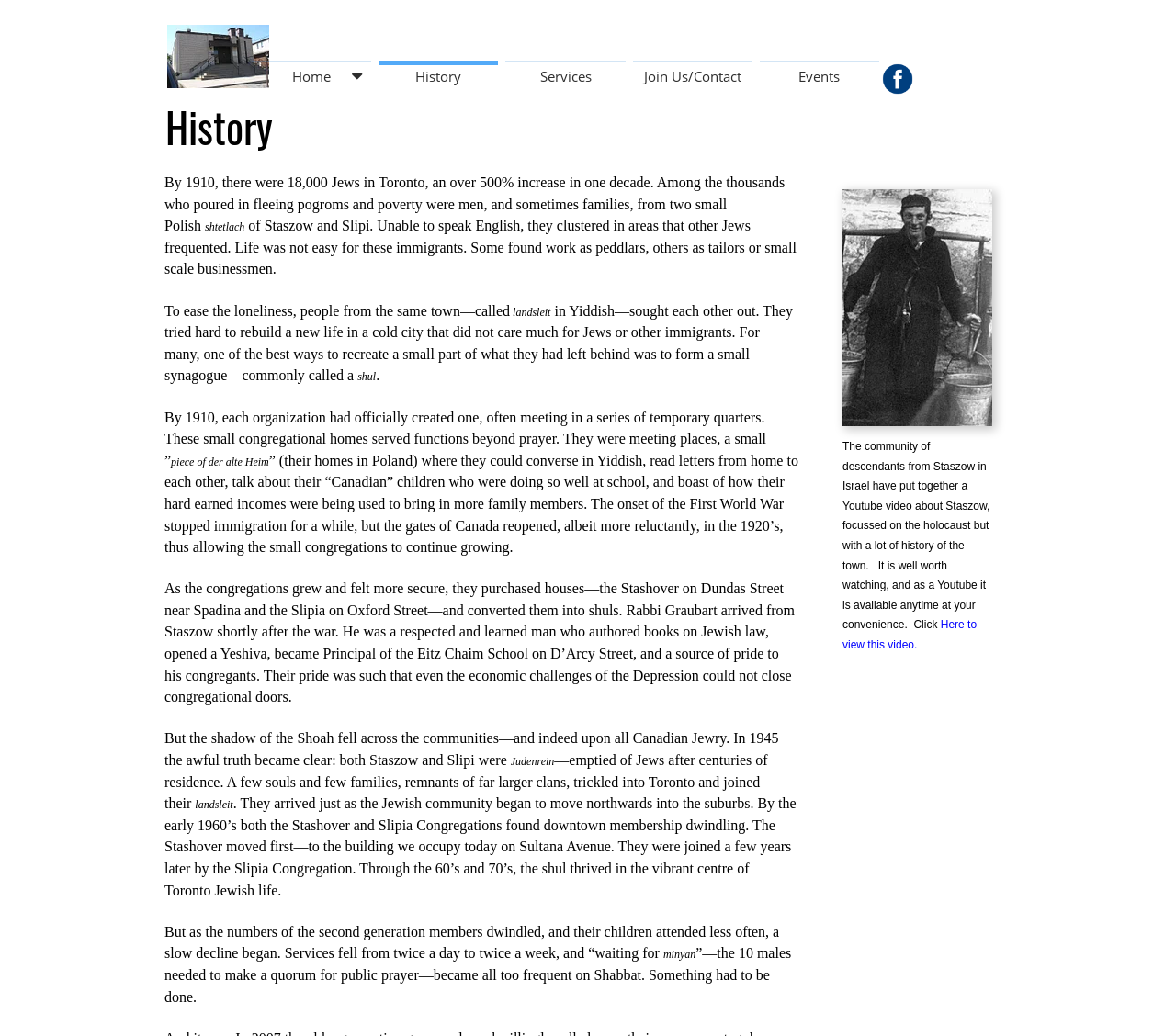Provide a one-word or one-phrase answer to the question:
What is the purpose of the Youtube video mentioned?

To showcase history of Staszow